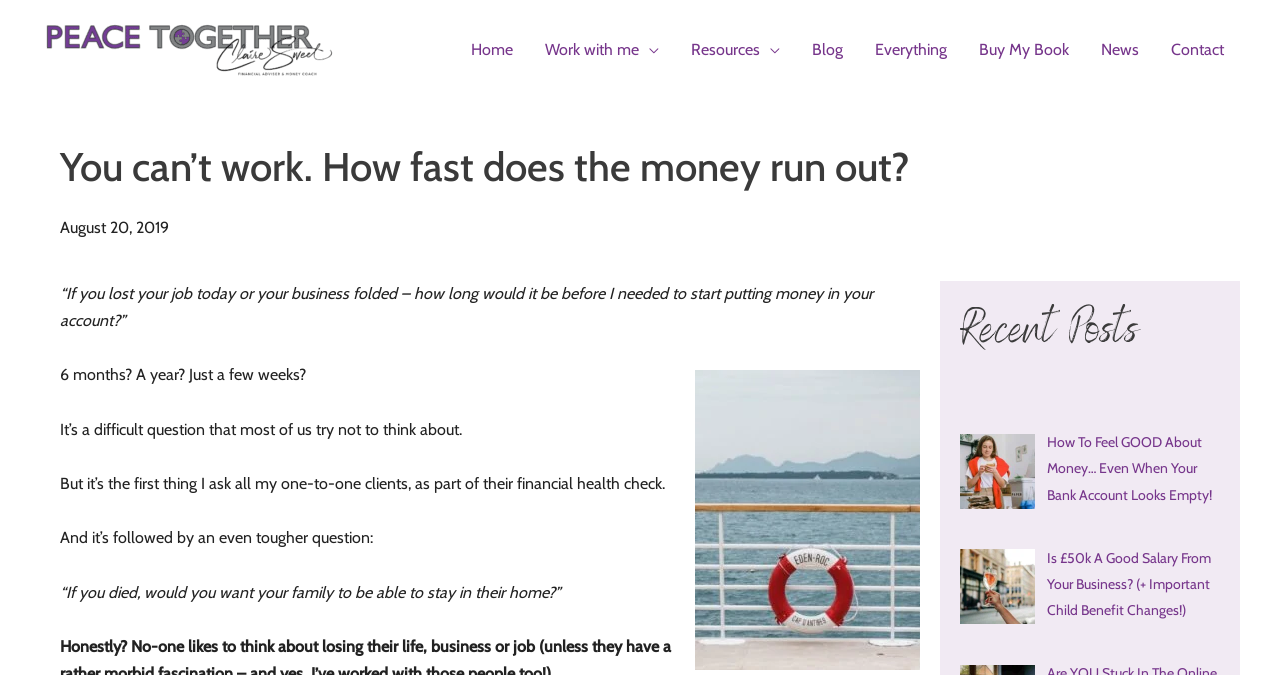Determine the bounding box for the HTML element described here: "Resources". The coordinates should be given as [left, top, right, bottom] with each number being a float between 0 and 1.

[0.527, 0.021, 0.622, 0.125]